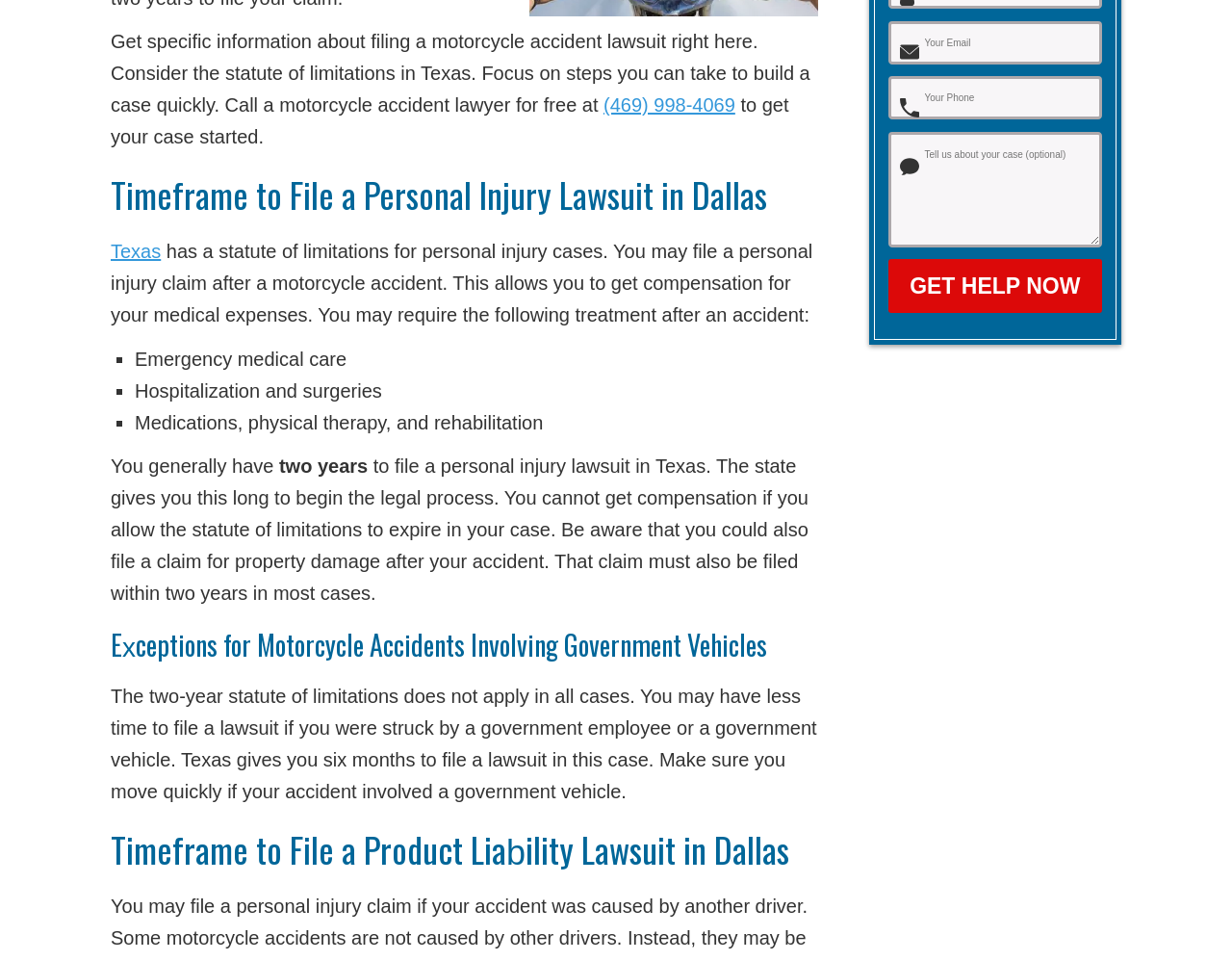Give the bounding box coordinates for this UI element: "Texas". The coordinates should be four float numbers between 0 and 1, arranged as [left, top, right, bottom].

[0.09, 0.251, 0.131, 0.273]